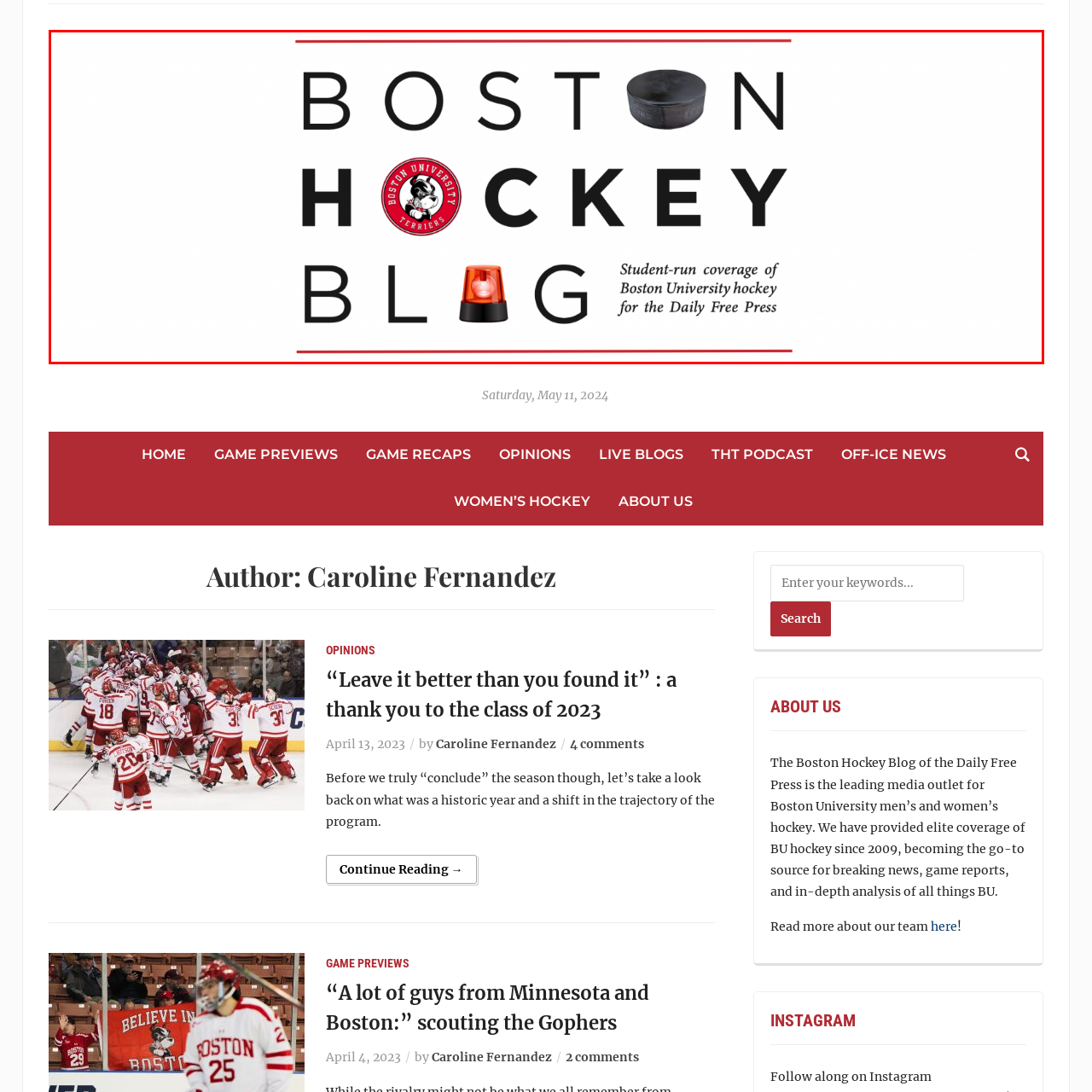What university's emblem is incorporated into the logo?
Focus on the area within the red boundary in the image and answer the question with one word or a short phrase.

Boston University